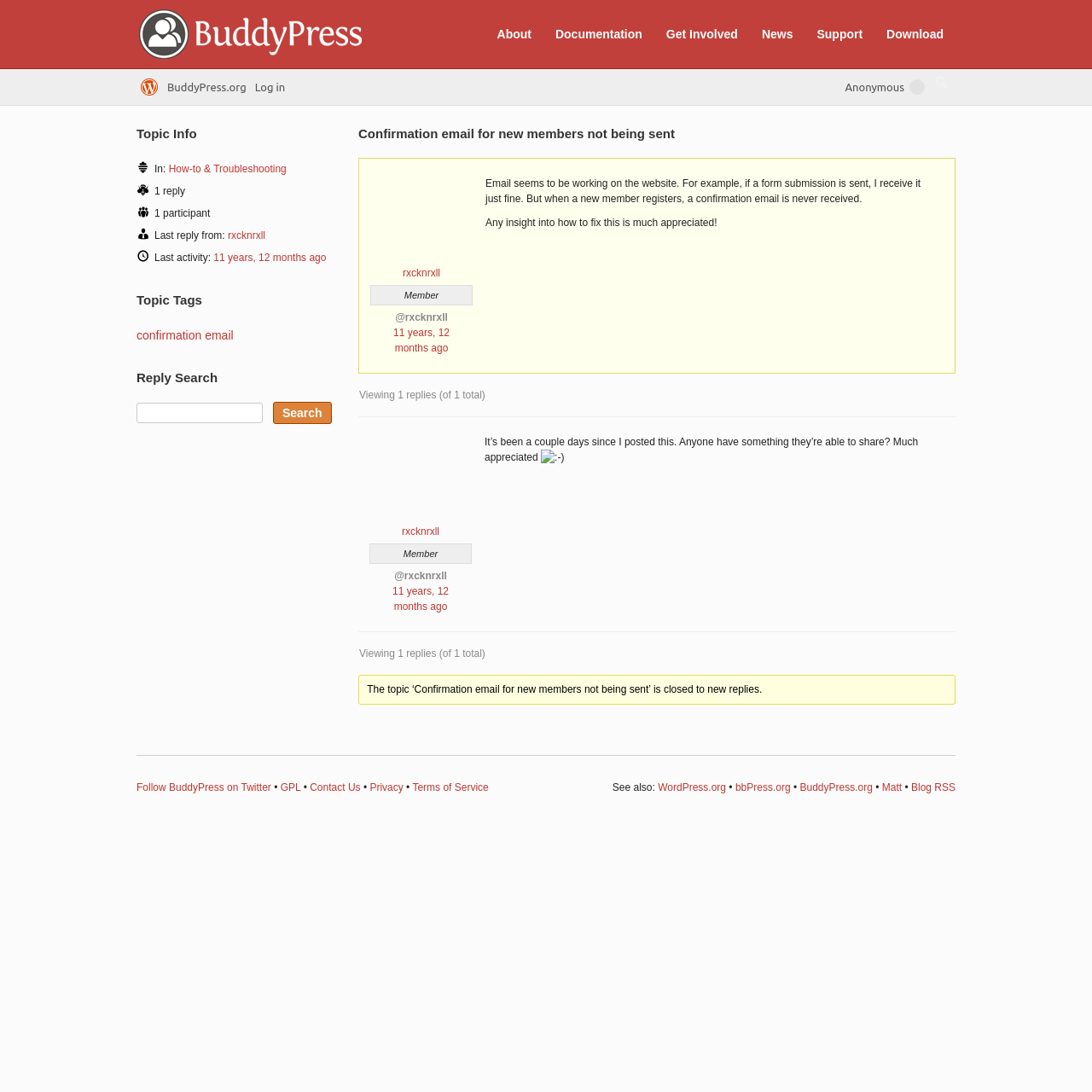Please find the bounding box coordinates for the clickable element needed to perform this instruction: "Read more about happy customers".

None